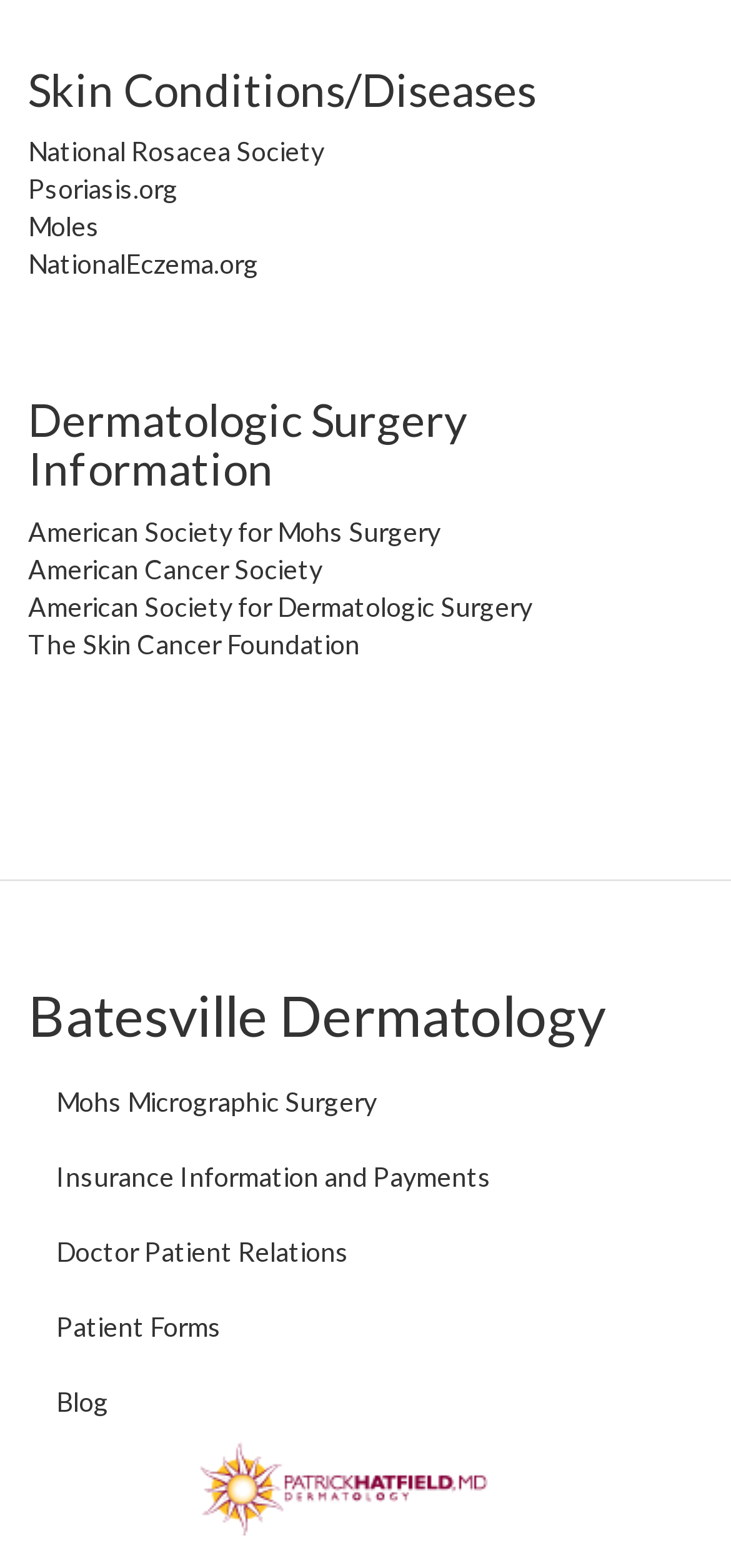What type of surgery is mentioned on the webpage?
From the details in the image, provide a complete and detailed answer to the question.

The webpage has a link 'Mohs Micrographic Surgery' under the 'Batesville Dermatology' navigation bar, which suggests that this type of surgery is mentioned on the webpage.